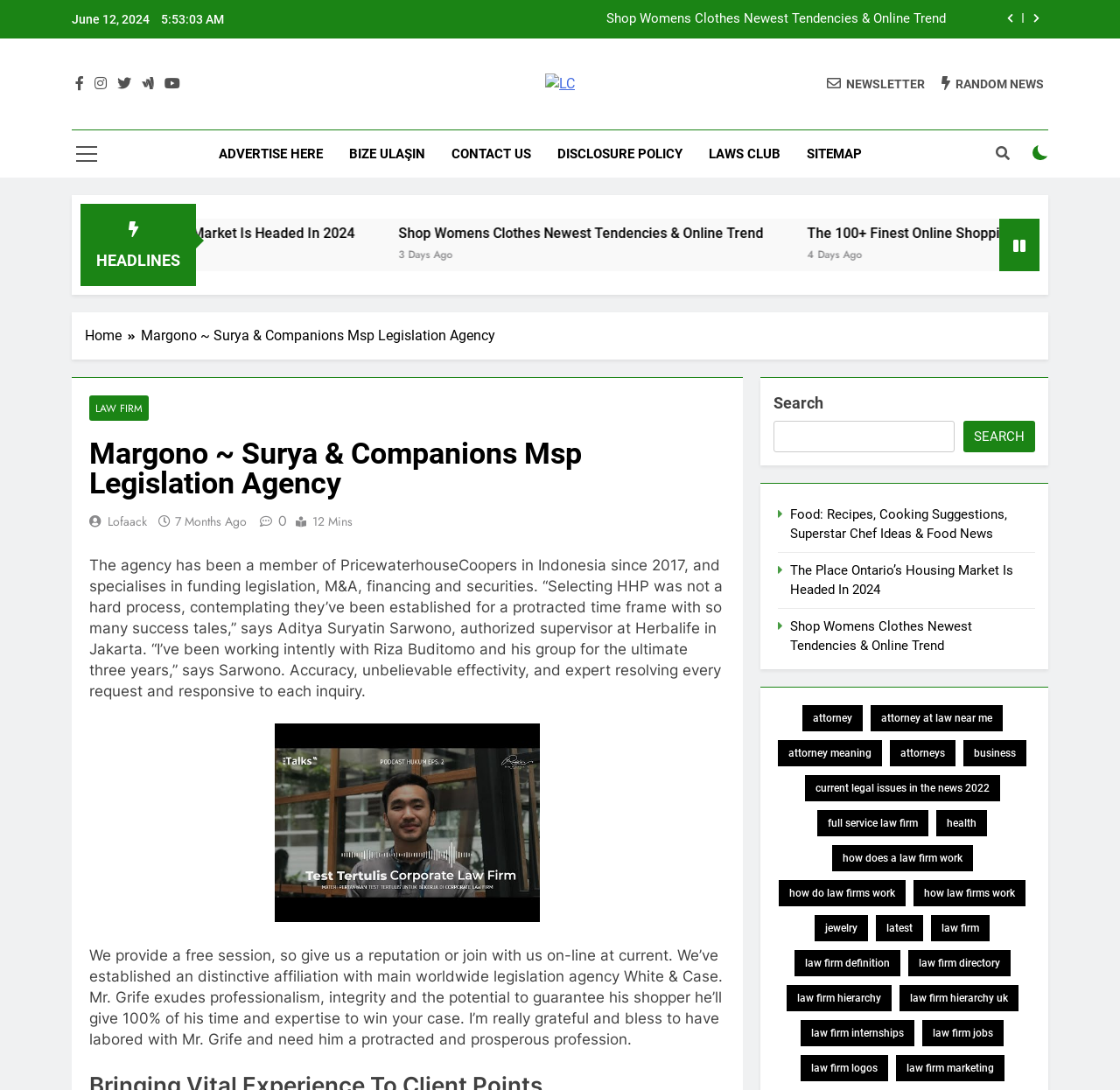What type of agency is Margono ~ Surya & Companions?
Based on the image, answer the question with as much detail as possible.

Based on the webpage content, specifically the text 'The agency has been a member of PricewaterhouseCoopers in Indonesia since 2017, and specialises in funding legislation, M&A, financing and securities.', it can be inferred that Margono ~ Surya & Companions is a law firm.